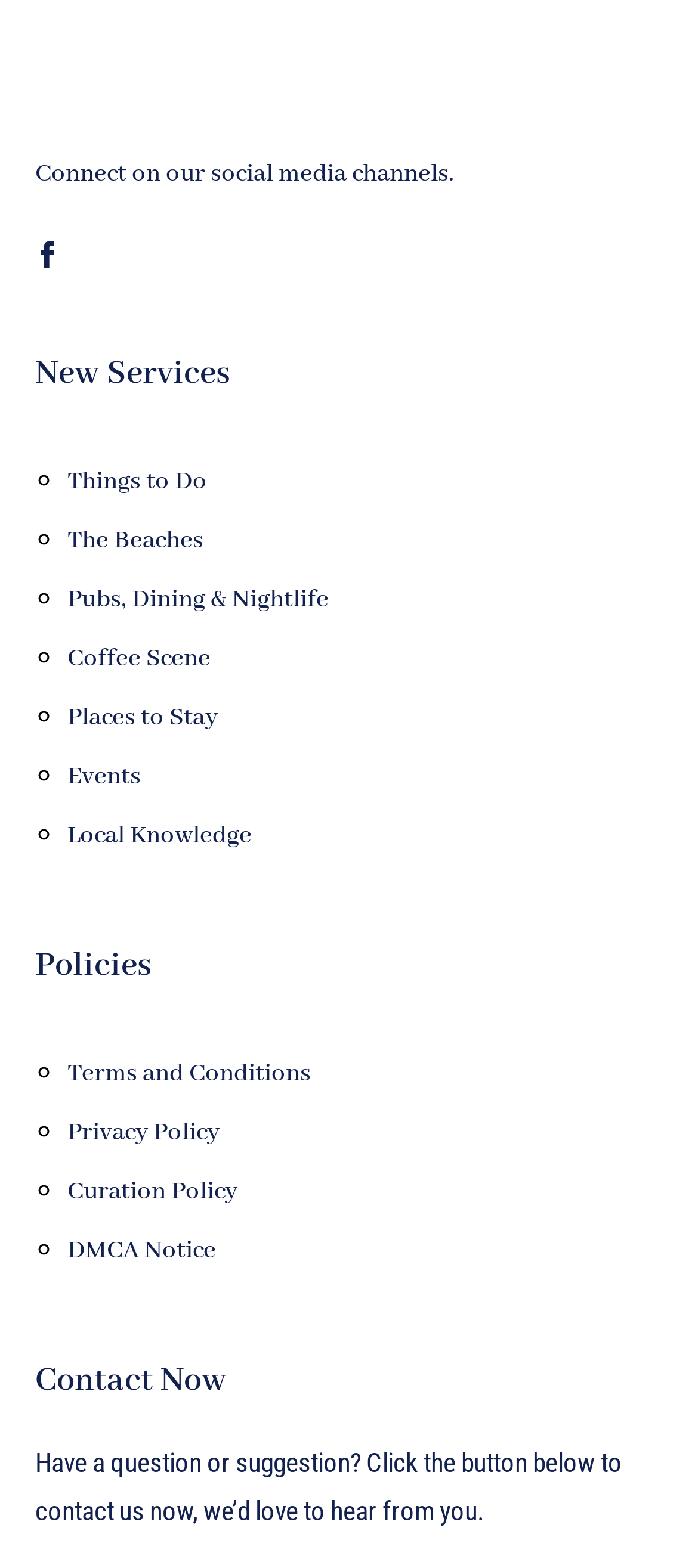Find the coordinates for the bounding box of the element with this description: "Pubs, Dining & Nightlife".

[0.096, 0.372, 0.471, 0.393]